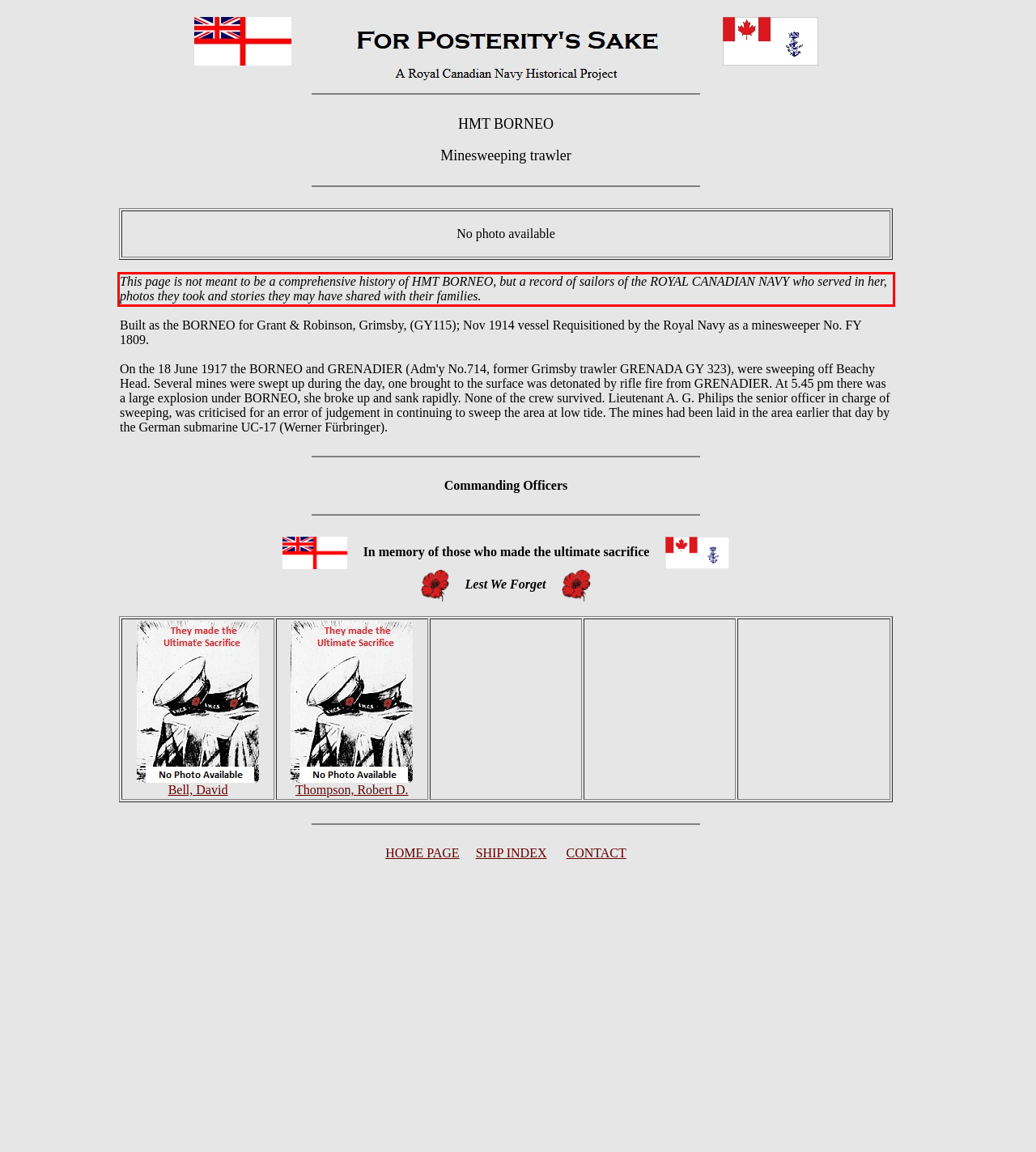Review the webpage screenshot provided, and perform OCR to extract the text from the red bounding box.

This page is not meant to be a comprehensive history of HMT BORNEO, but a record of sailors of the ROYAL CANADIAN NAVY who served in her, photos they took and stories they may have shared with their families.